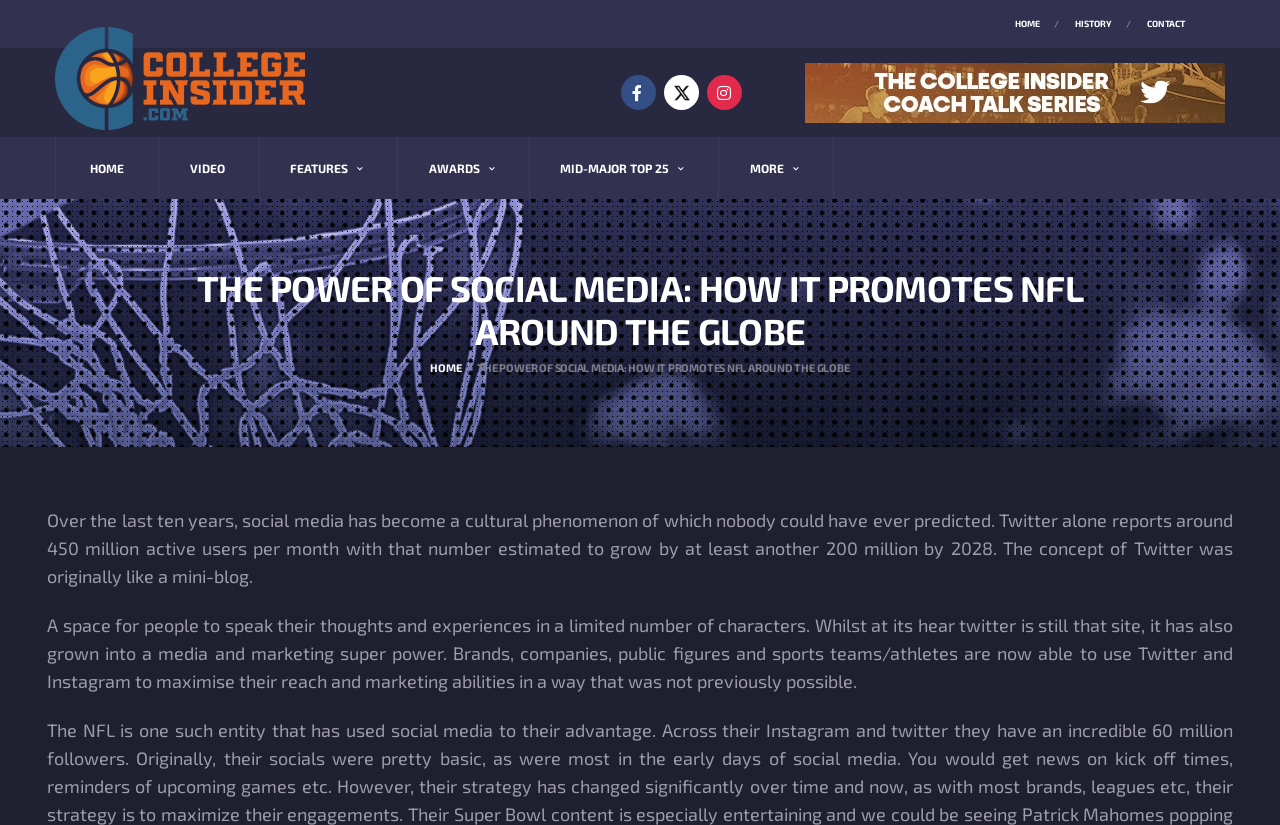Please determine the bounding box coordinates for the element that should be clicked to follow these instructions: "Explore FEATURES".

[0.2, 0.166, 0.31, 0.241]